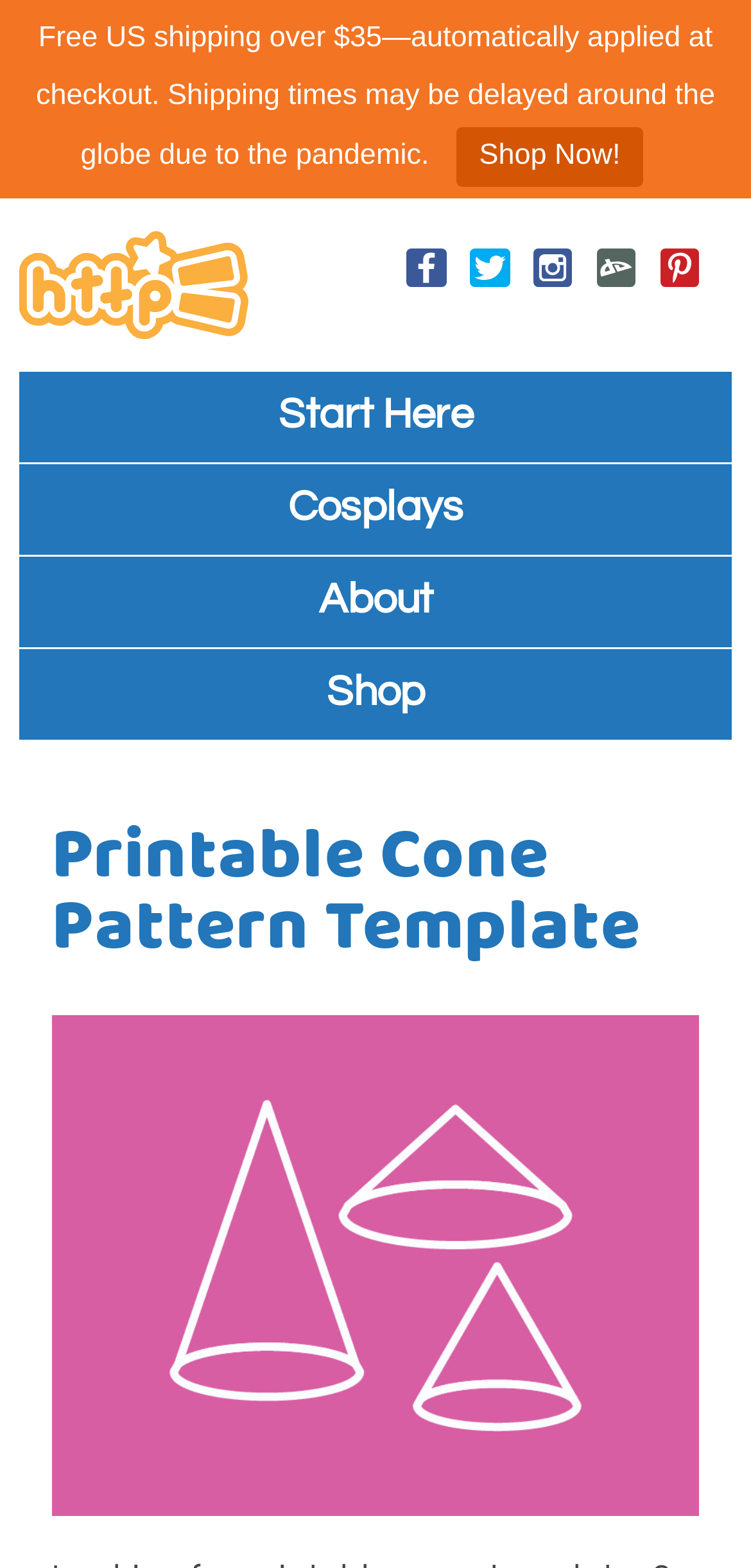What is the first menu item?
Your answer should be a single word or phrase derived from the screenshot.

Start Here